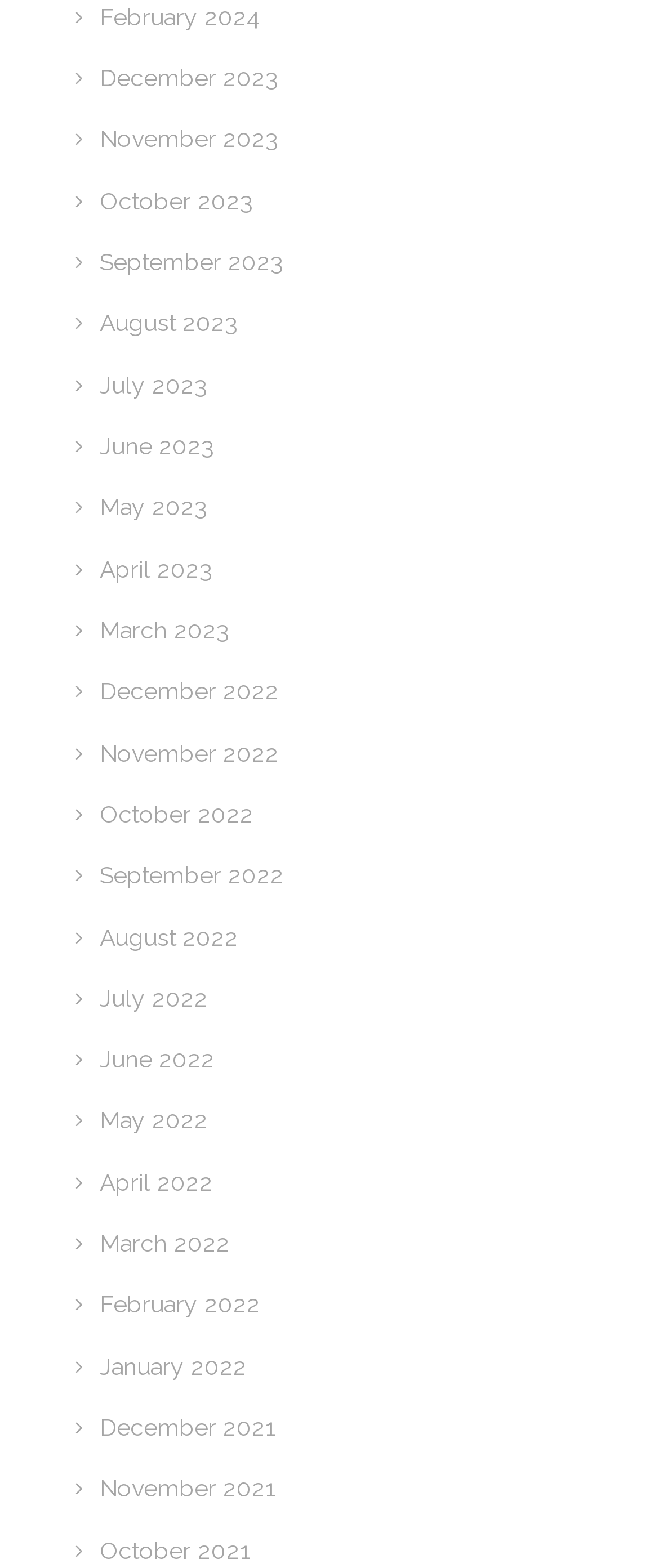How many links are there in the first row?
Using the information presented in the image, please offer a detailed response to the question.

I analyzed the bounding box coordinates of the link elements and found that the first four links (February 2024 to September 2023) have similar y1 and y2 coordinates, indicating they are in the same row.